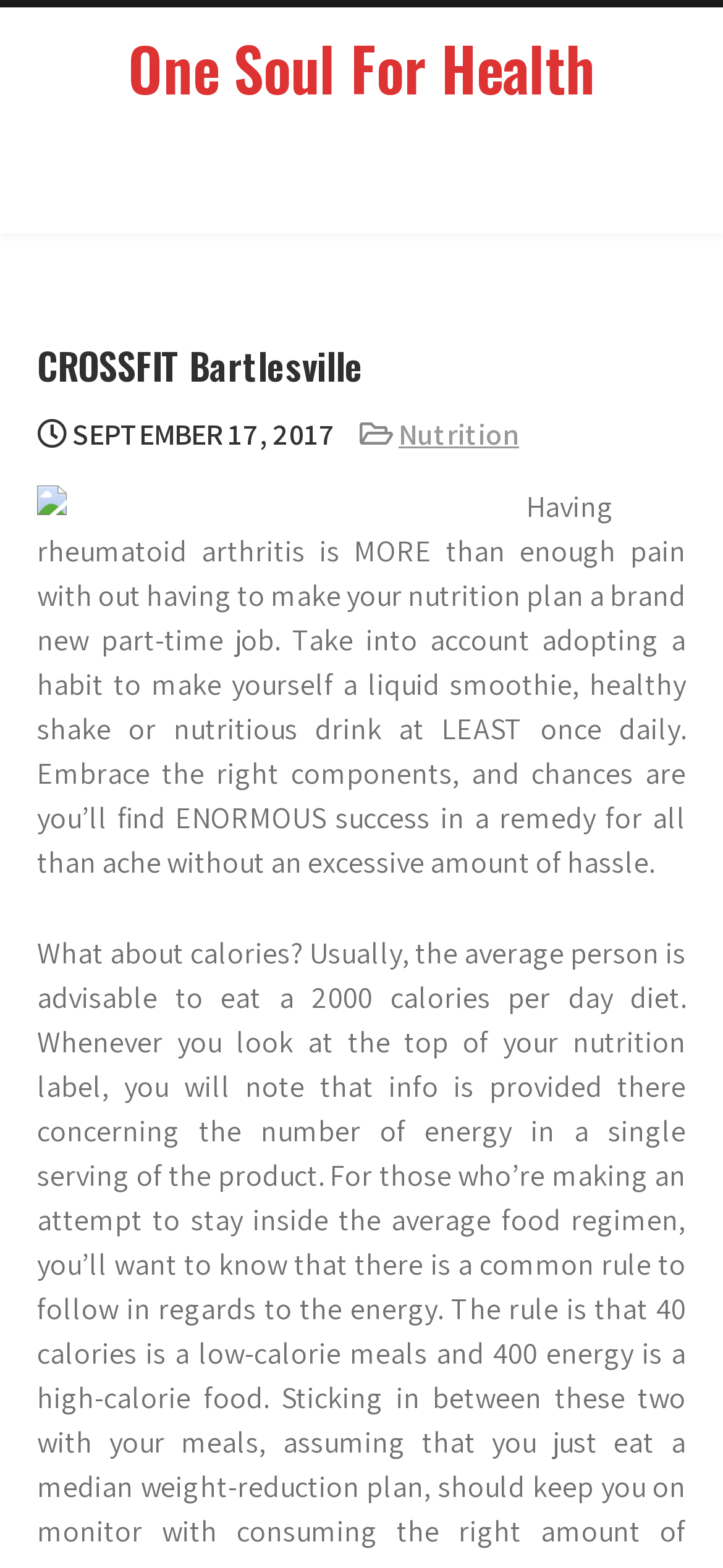What is the topic of the webpage?
Based on the visual information, provide a detailed and comprehensive answer.

I inferred the topic of the webpage by reading the StaticText element with coordinates [0.051, 0.311, 0.949, 0.563] which mentions 'rheumatoid arthritis' and 'nutrition plan'.